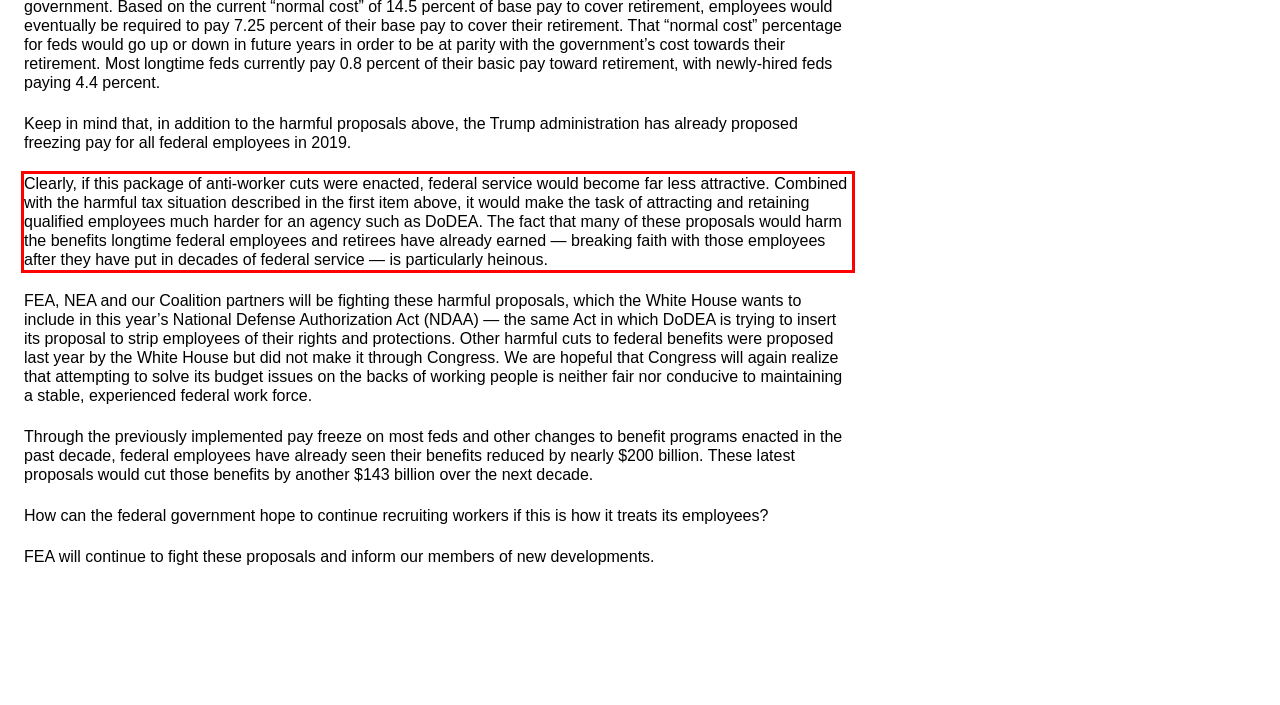You are provided with a screenshot of a webpage that includes a UI element enclosed in a red rectangle. Extract the text content inside this red rectangle.

Clearly, if this package of anti-worker cuts were enacted, federal service would become far less attractive. Combined with the harmful tax situation described in the first item above, it would make the task of attracting and retaining qualified employees much harder for an agency such as DoDEA. The fact that many of these proposals would harm the benefits longtime federal employees and retirees have already earned — breaking faith with those employees after they have put in decades of federal service — is particularly heinous.